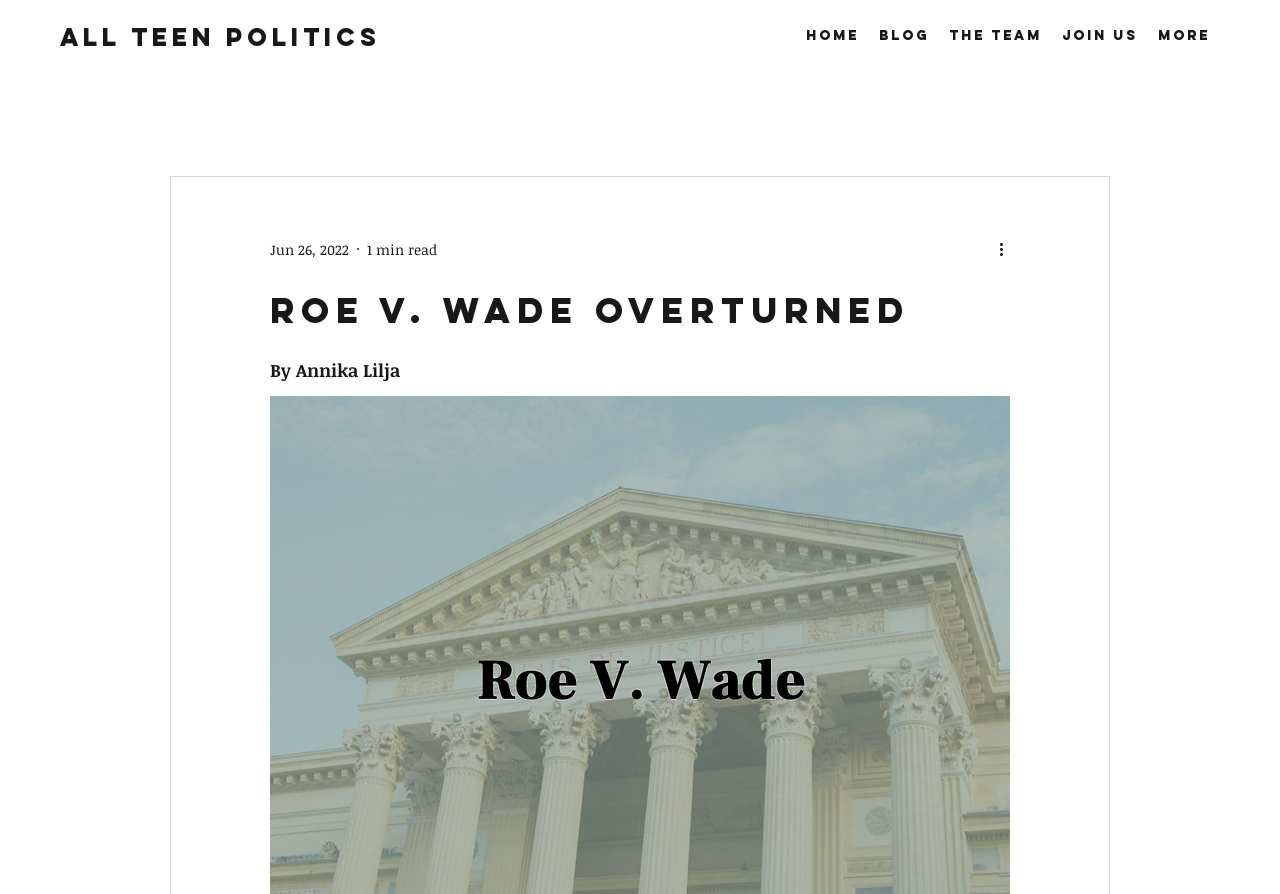Reply to the question with a single word or phrase:
Who is the author of the article?

Annika Lilja